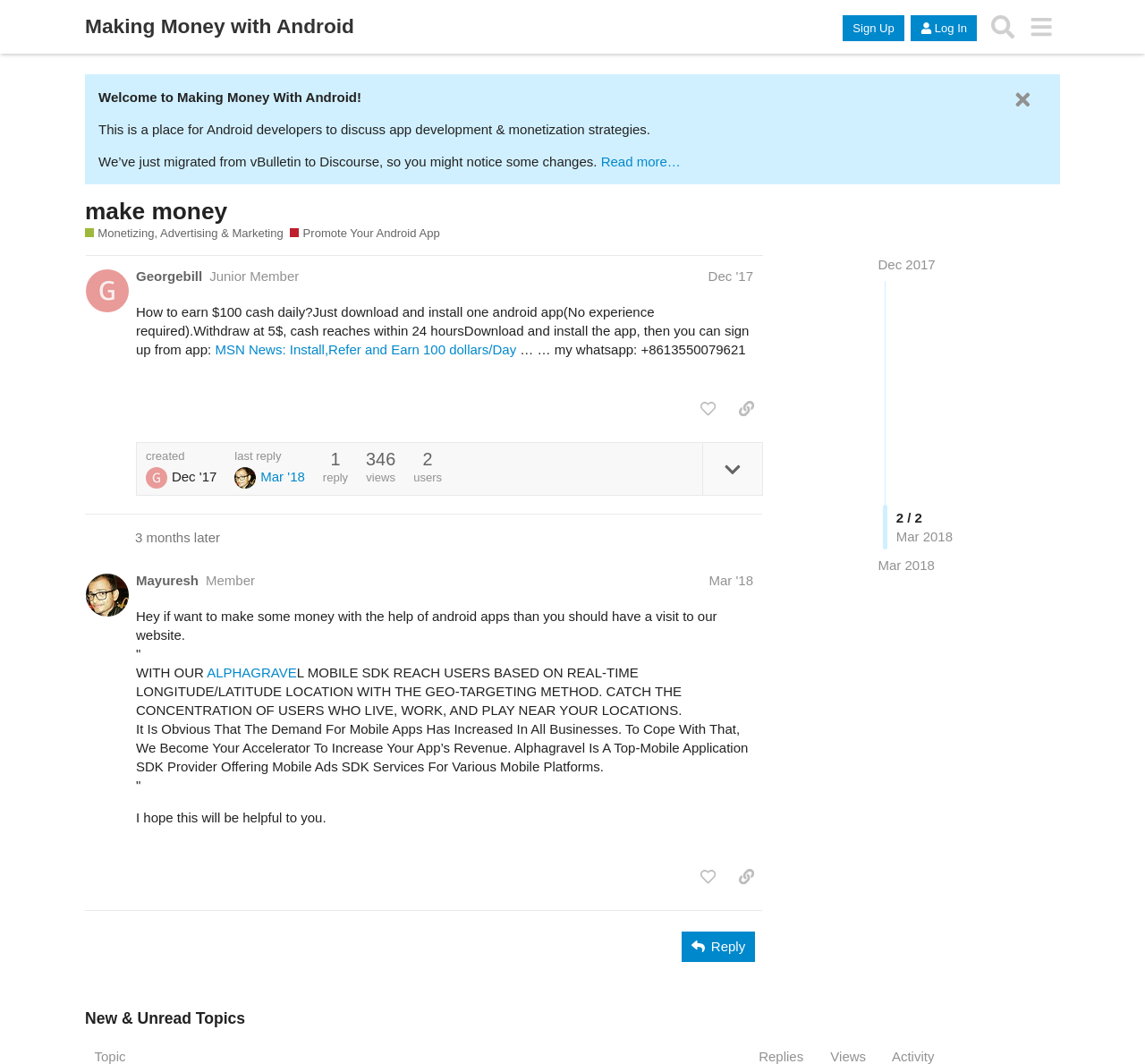Please indicate the bounding box coordinates for the clickable area to complete the following task: "Search". The coordinates should be specified as four float numbers between 0 and 1, i.e., [left, top, right, bottom].

[0.859, 0.007, 0.892, 0.043]